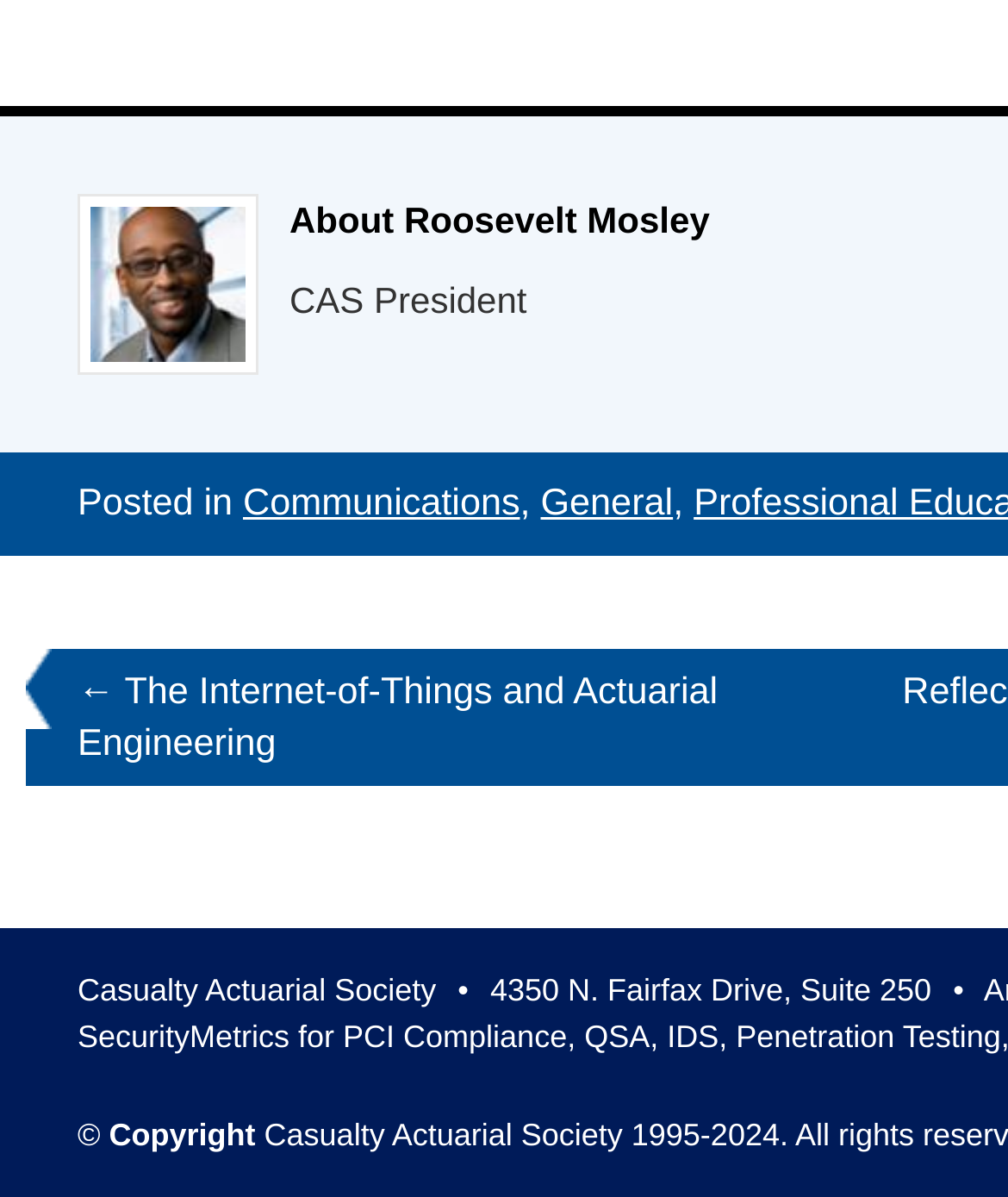What are the categories of posts on this webpage?
Refer to the image and offer an in-depth and detailed answer to the question.

The links 'Communications' and 'General' are placed next to the StaticText 'Posted in', suggesting that they are categories of posts on this webpage.